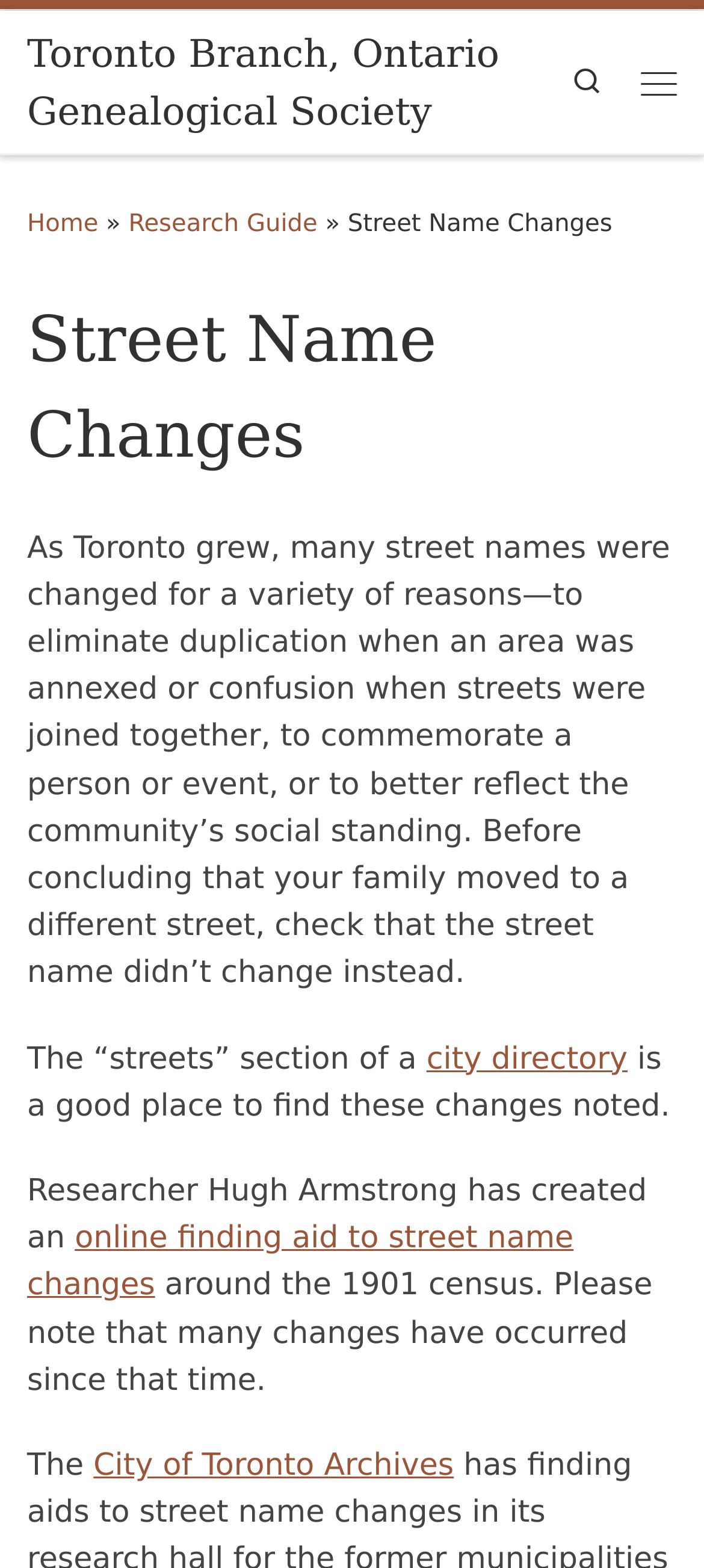What is the time period covered by the online finding aid?
Using the picture, provide a one-word or short phrase answer.

Around 1901 census